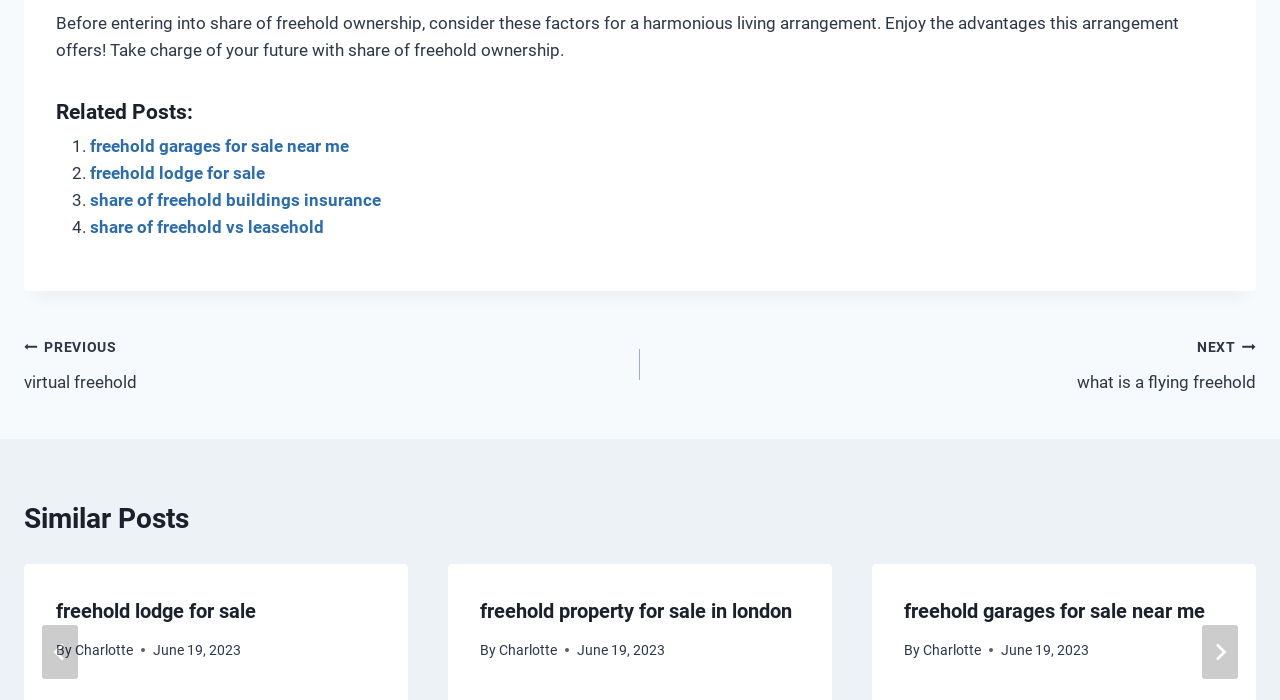Who is the author of the similar posts?
Please answer the question with a single word or phrase, referencing the image.

Charlotte